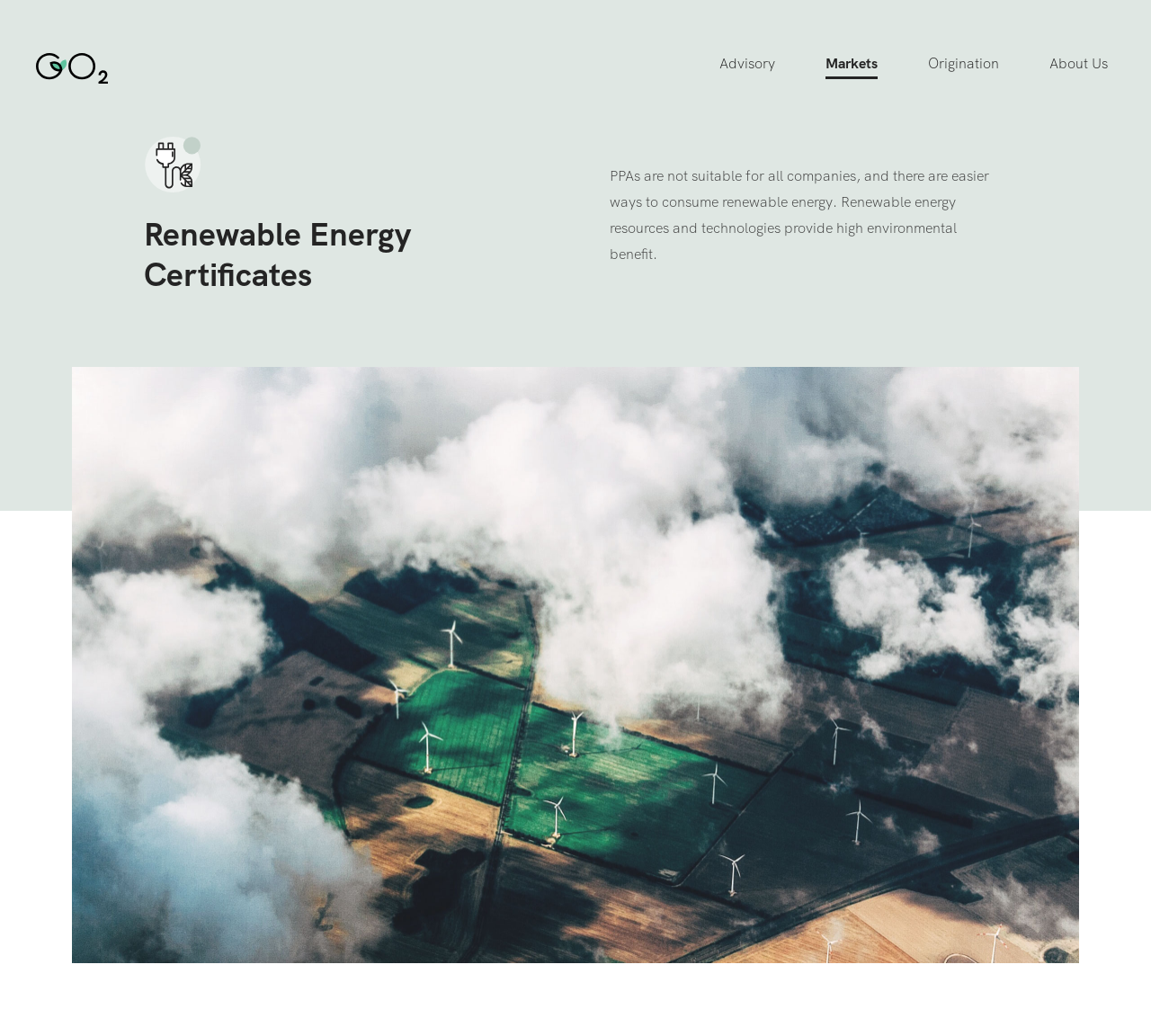Find the bounding box of the UI element described as follows: "Careers".

[0.912, 0.151, 0.955, 0.183]